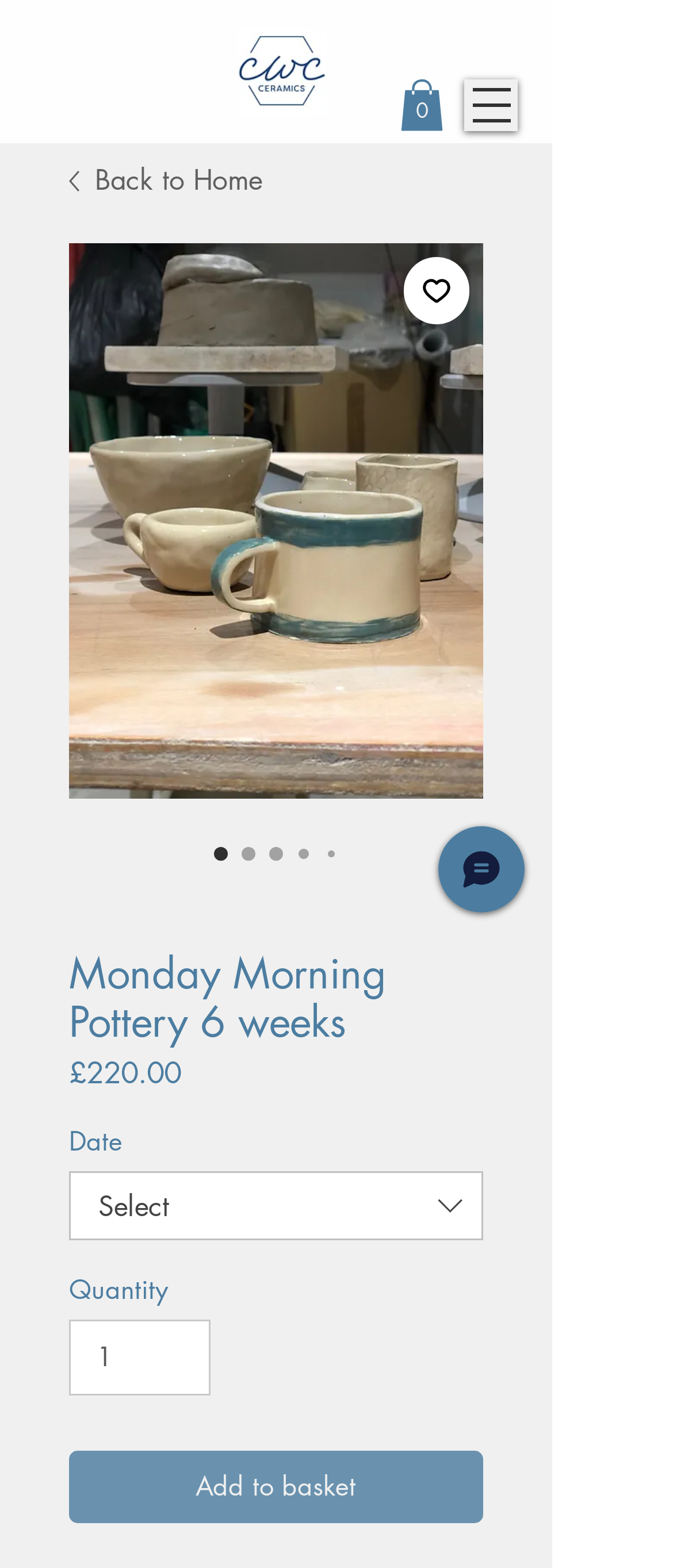What is the purpose of the 'Chat' button?
Provide a short answer using one word or a brief phrase based on the image.

To initiate a chat